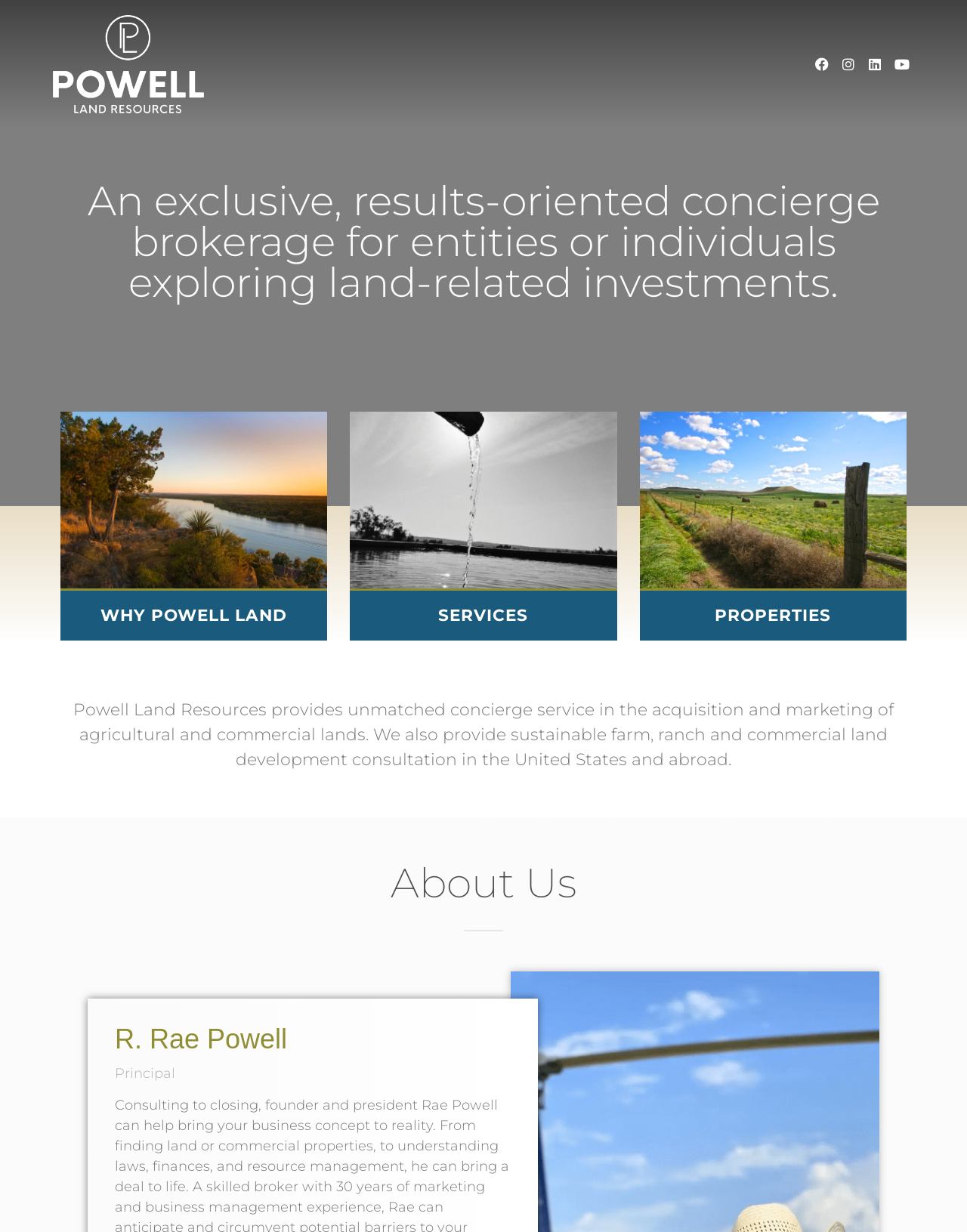Provide a short answer using a single word or phrase for the following question: 
What social media platforms does the company have?

Facebook, Instagram, Linkedin, Youtube